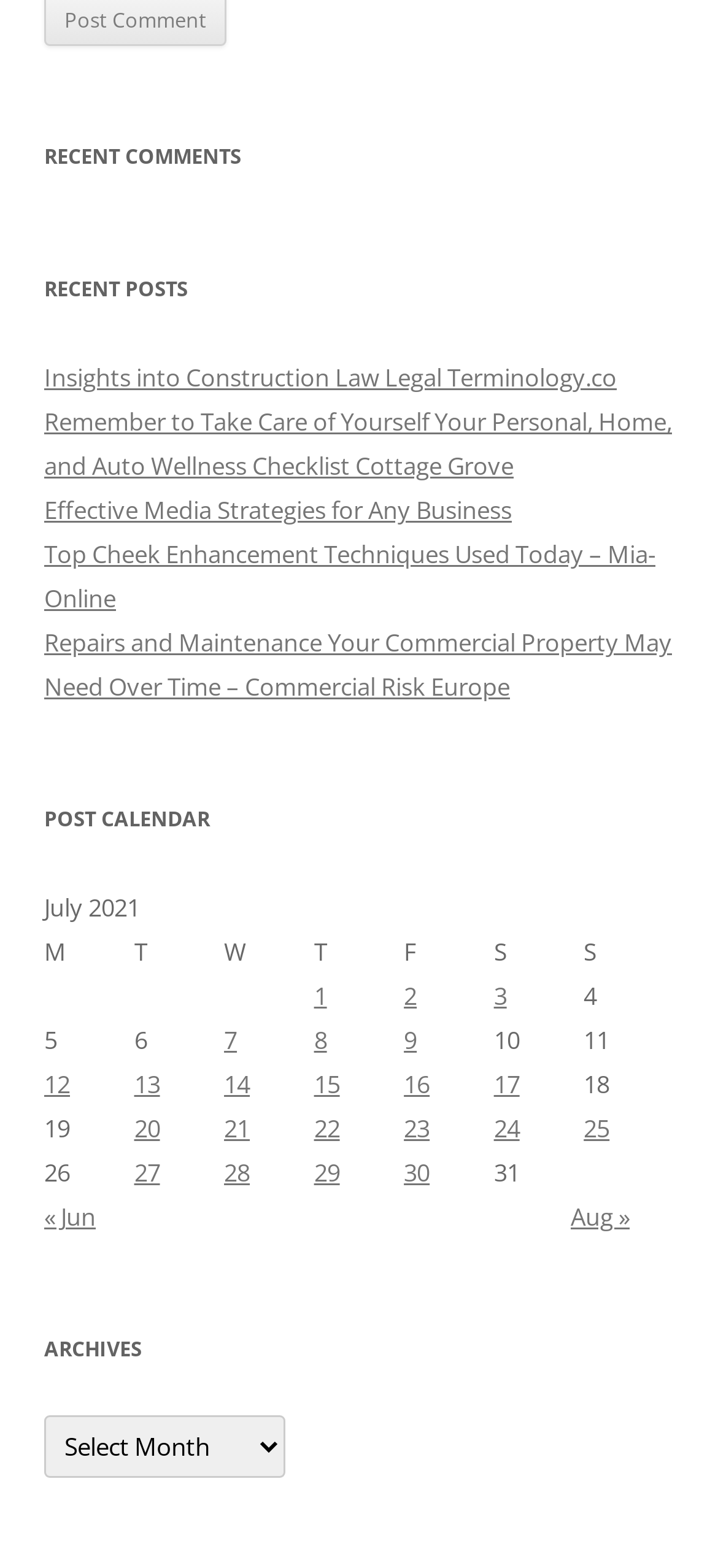Determine the bounding box coordinates of the region that needs to be clicked to achieve the task: "View posts published on July 1, 2021".

[0.437, 0.625, 0.455, 0.646]